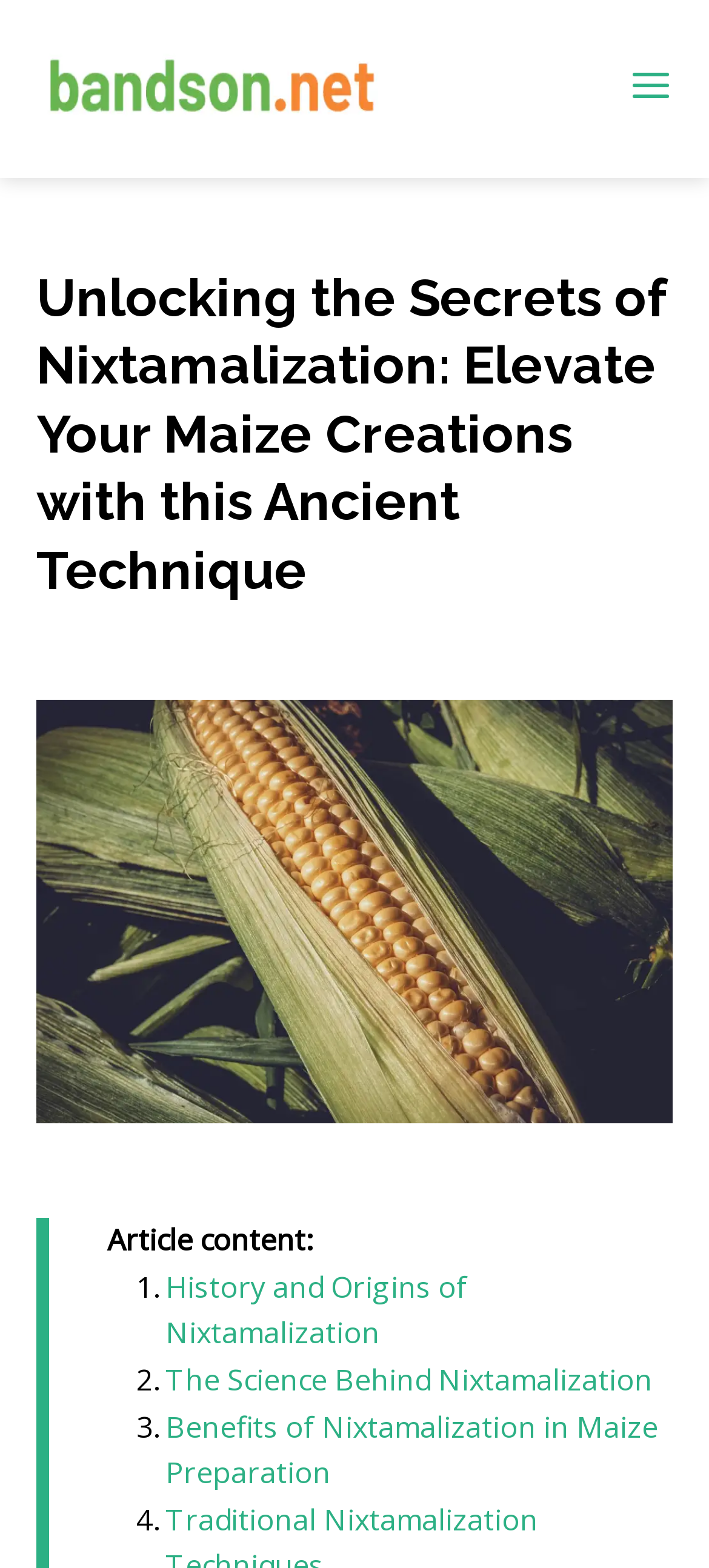Bounding box coordinates should be in the format (top-left x, top-left y, bottom-right x, bottom-right y) and all values should be floating point numbers between 0 and 1. Determine the bounding box coordinate for the UI element described as: Finance and Banking

None